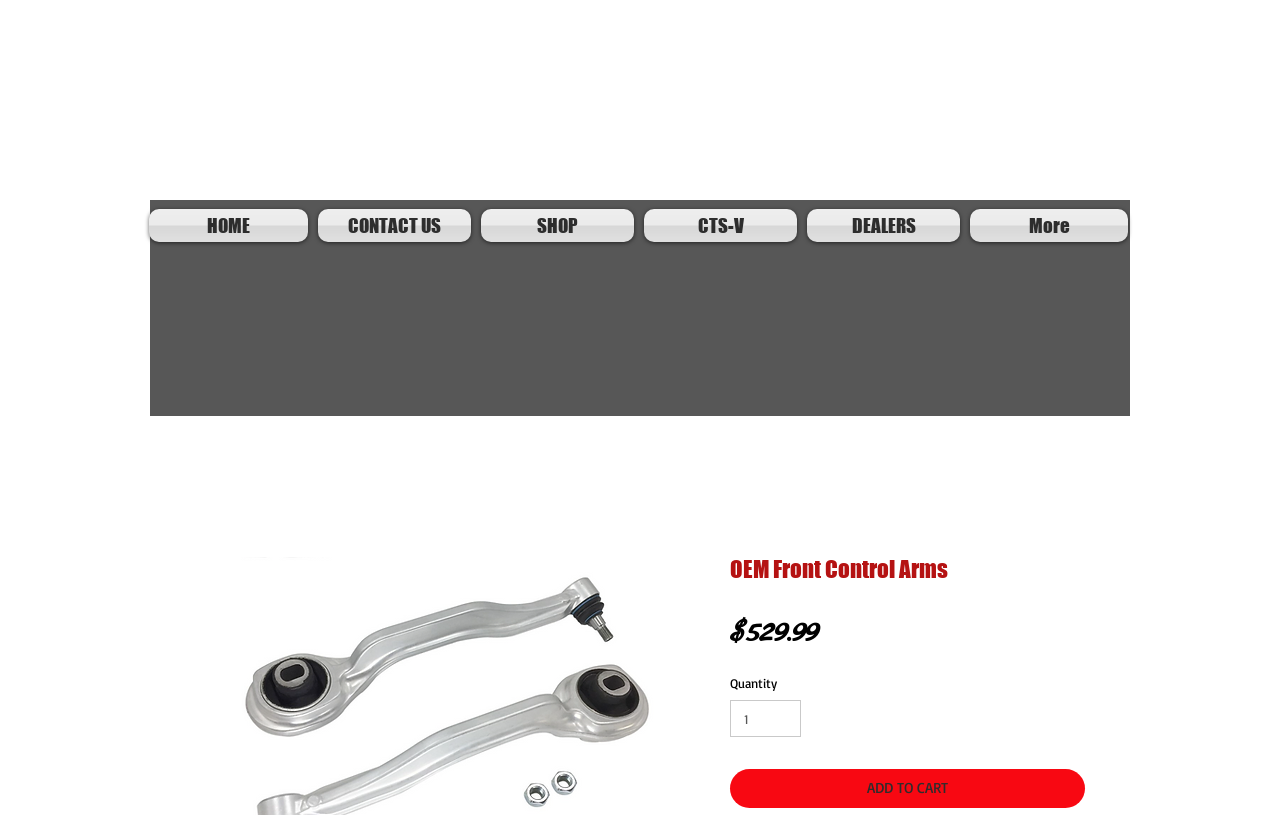What is the purpose of the button below the price?
Please ensure your answer to the question is detailed and covers all necessary aspects.

I found the purpose of the button by looking at the button element with the text 'ADD TO CART' which is located below the price and quantity information.